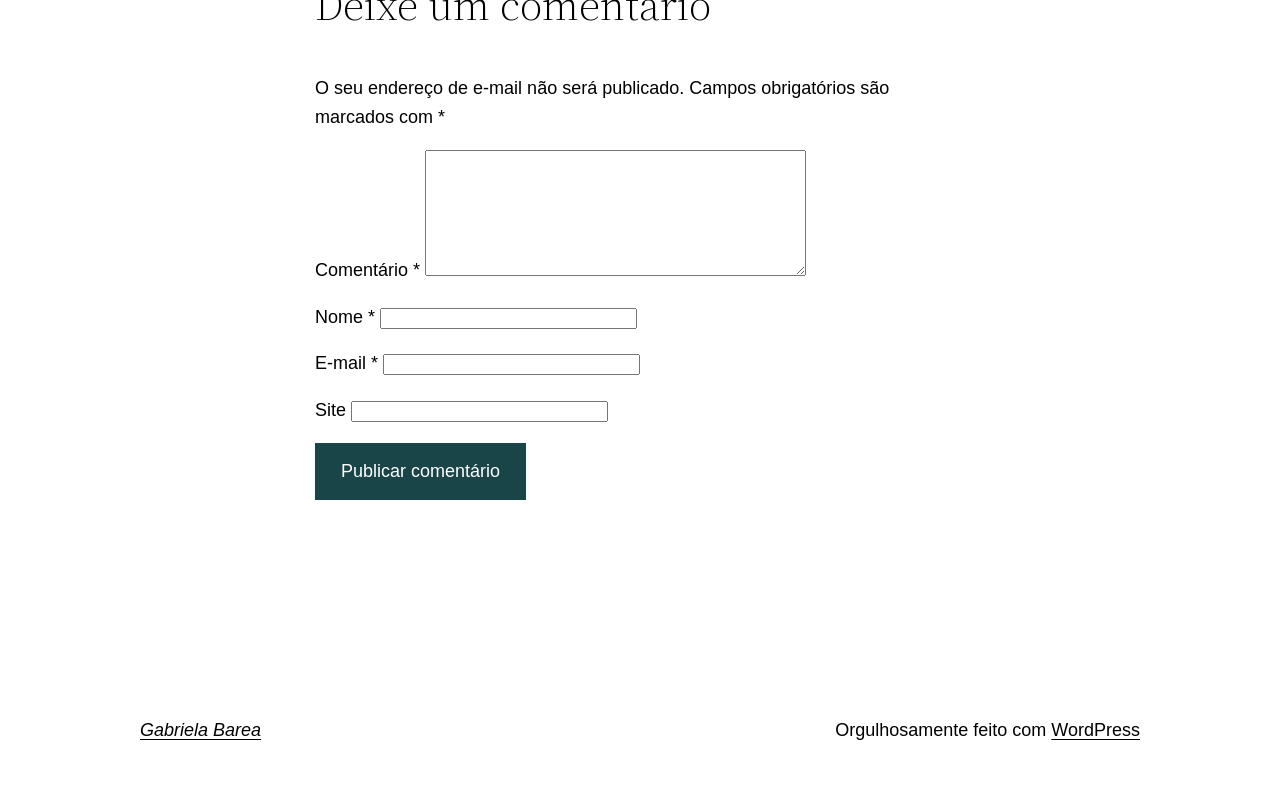Answer with a single word or phrase: 
What is the label of the button below the form?

Publicar comentário